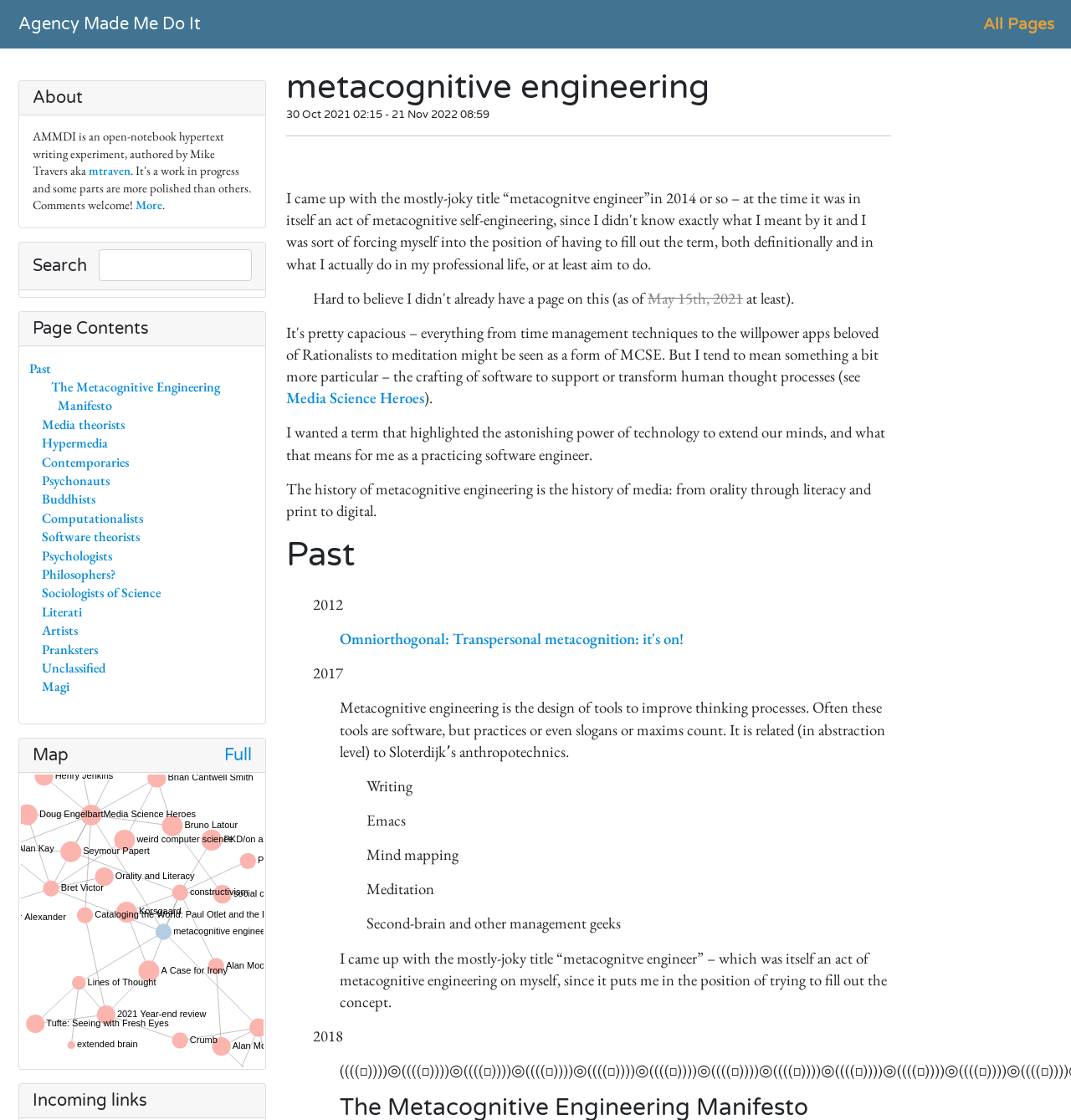Given the element description: "office@terrington-st-clement.norfolk.sch.uk", predict the bounding box coordinates of this UI element. The coordinates must be four float numbers between 0 and 1, given as [left, top, right, bottom].

None